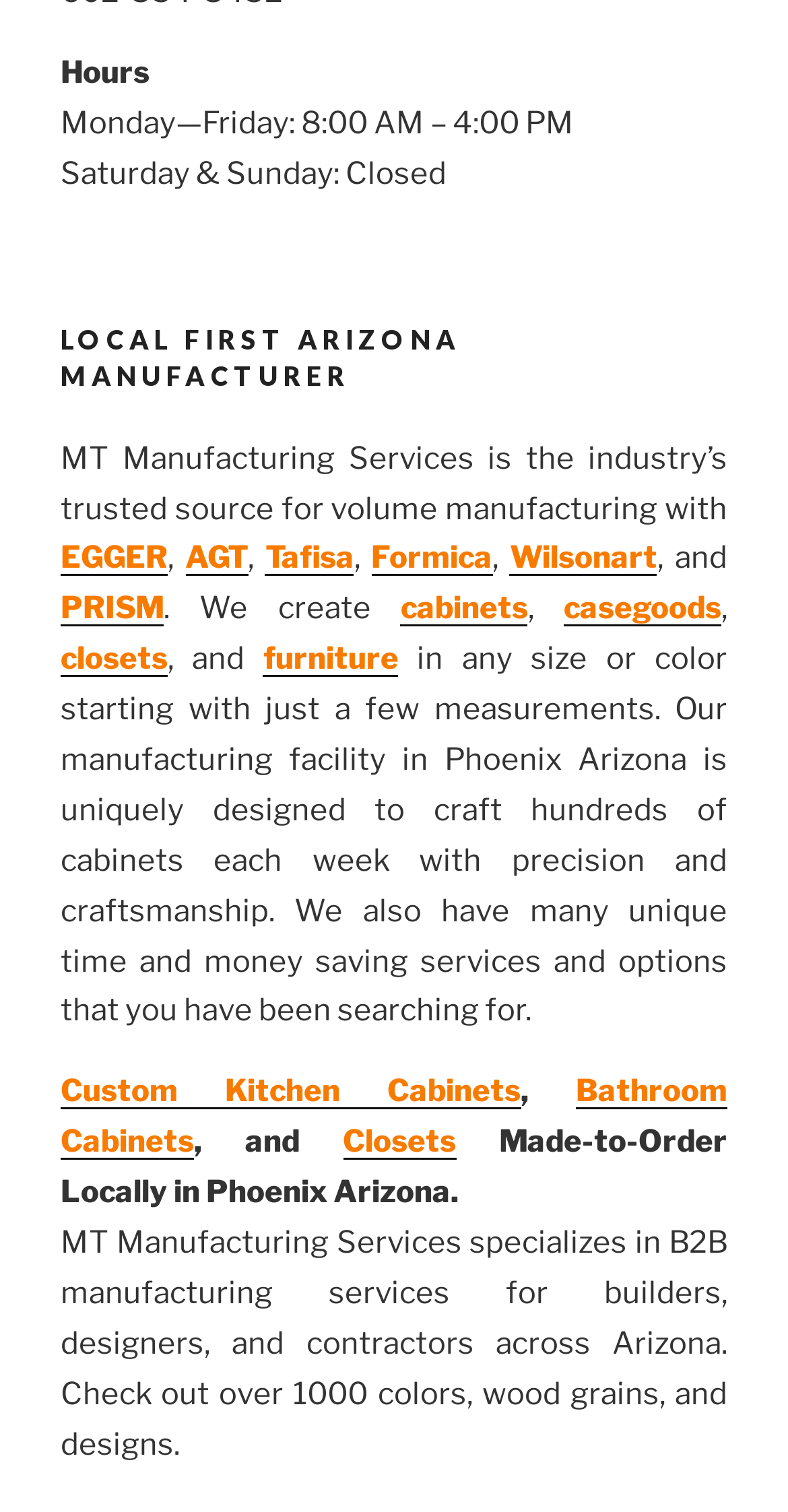What are the business hours on Monday to Friday?
Examine the image and give a concise answer in one word or a short phrase.

8:00 AM – 4:00 PM